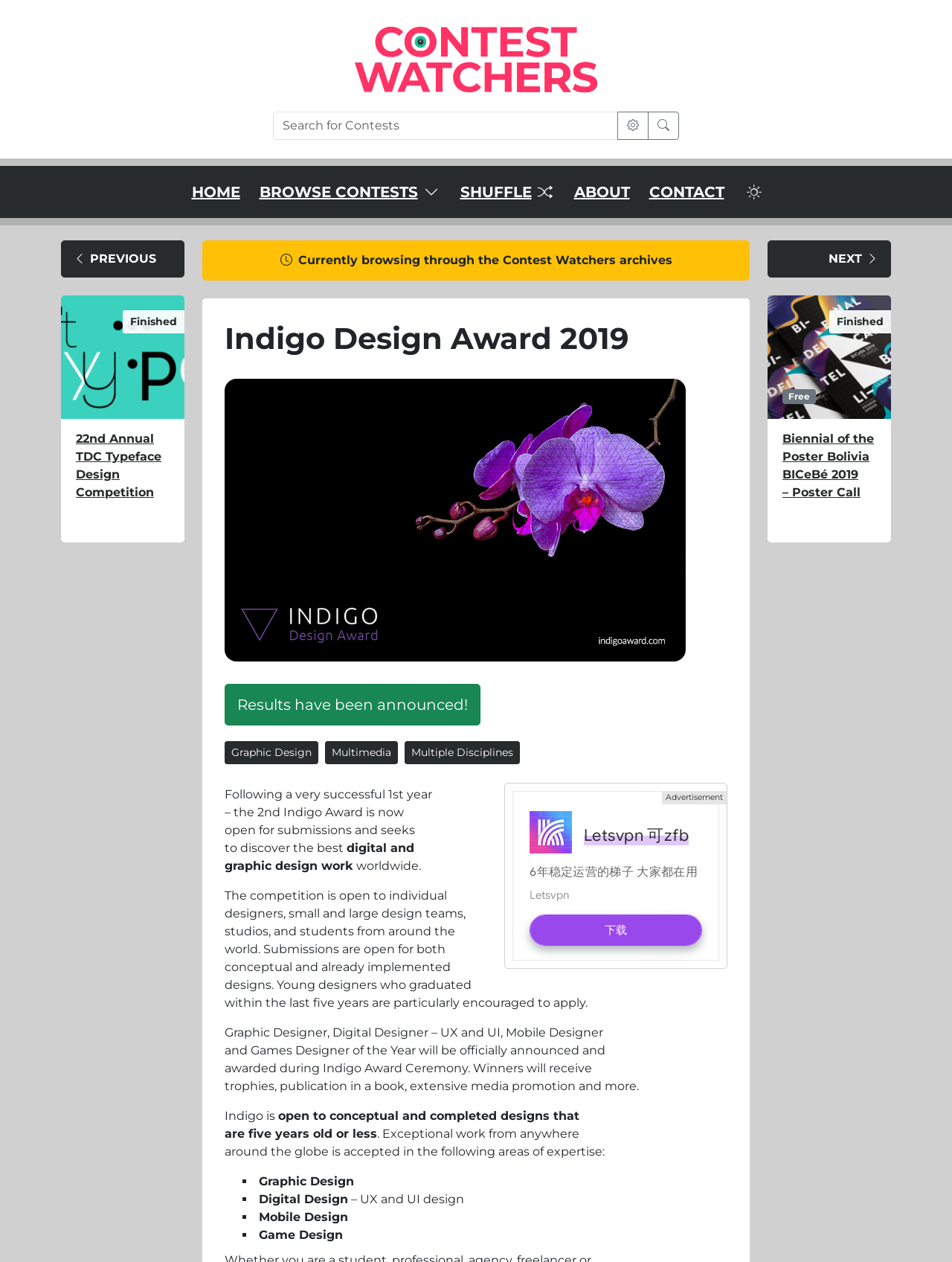Find the bounding box coordinates of the area that needs to be clicked in order to achieve the following instruction: "Send an email to ken@leydendiversified.com". The coordinates should be specified as four float numbers between 0 and 1, i.e., [left, top, right, bottom].

None